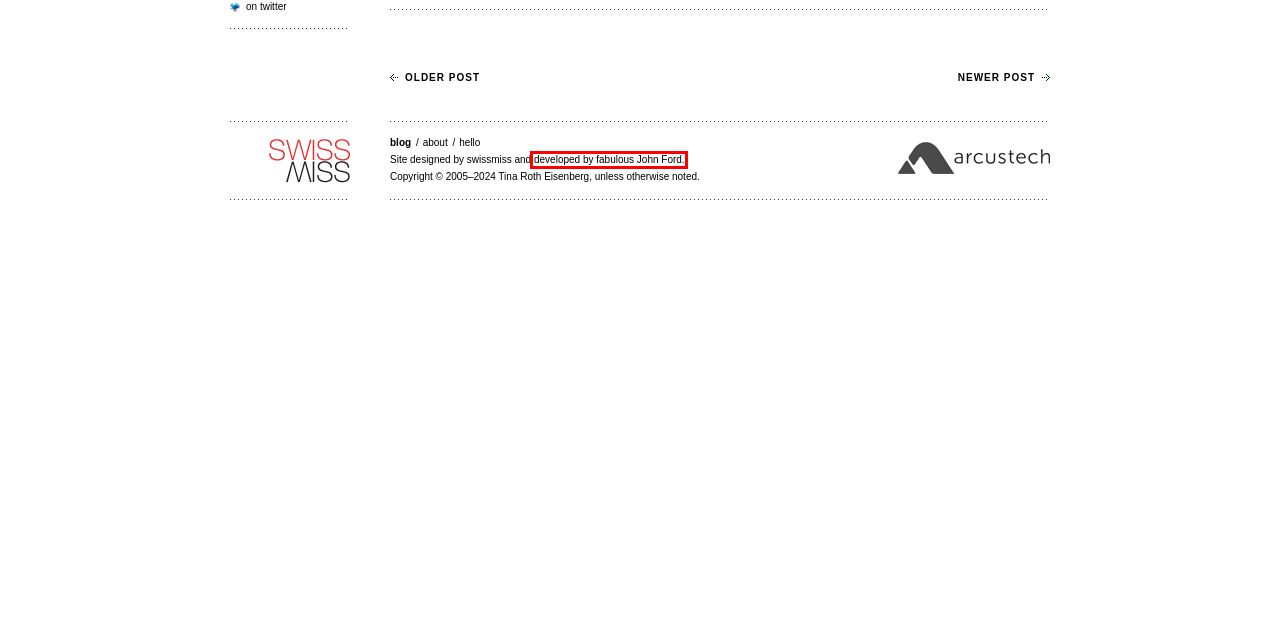Examine the screenshot of a webpage with a red bounding box around a UI element. Select the most accurate webpage description that corresponds to the new page after clicking the highlighted element. Here are the choices:
A. swissmiss  | I am a Legend. Repeat.
B. swissmiss  | say hello
C. The real John Ford
D. swissmiss
E. swissmiss  | The Employees First Effect
F. swissmiss  | quotes
G. swissmiss  | sponsorship
H. Temporary Tattoos & Stickers, Long Lasting Non-Permanent Tattoos

C